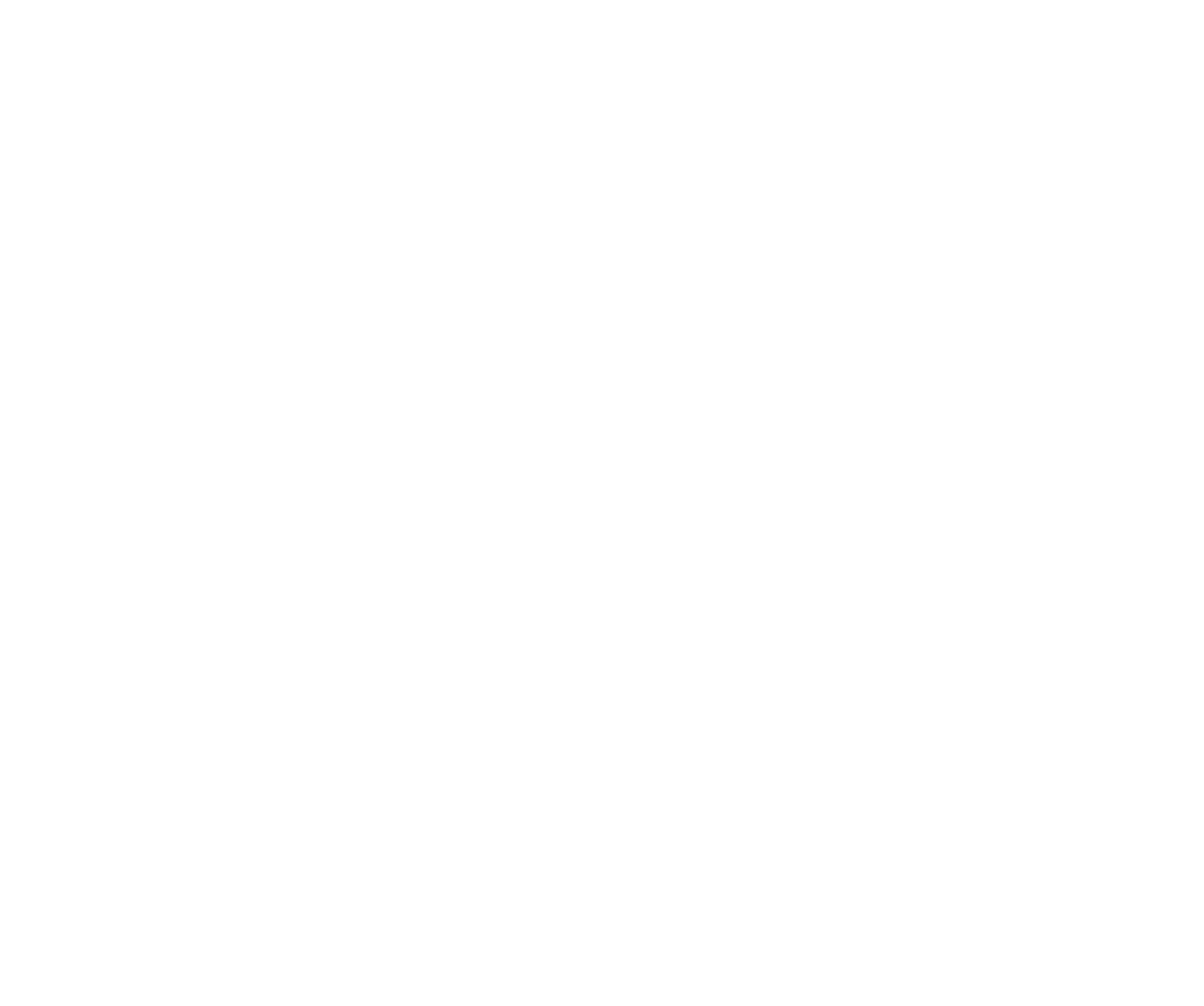What is the date of the article?
Refer to the image and offer an in-depth and detailed answer to the question.

I found the date of the article by looking at the static text element below the main heading, which displays the publication date and time.